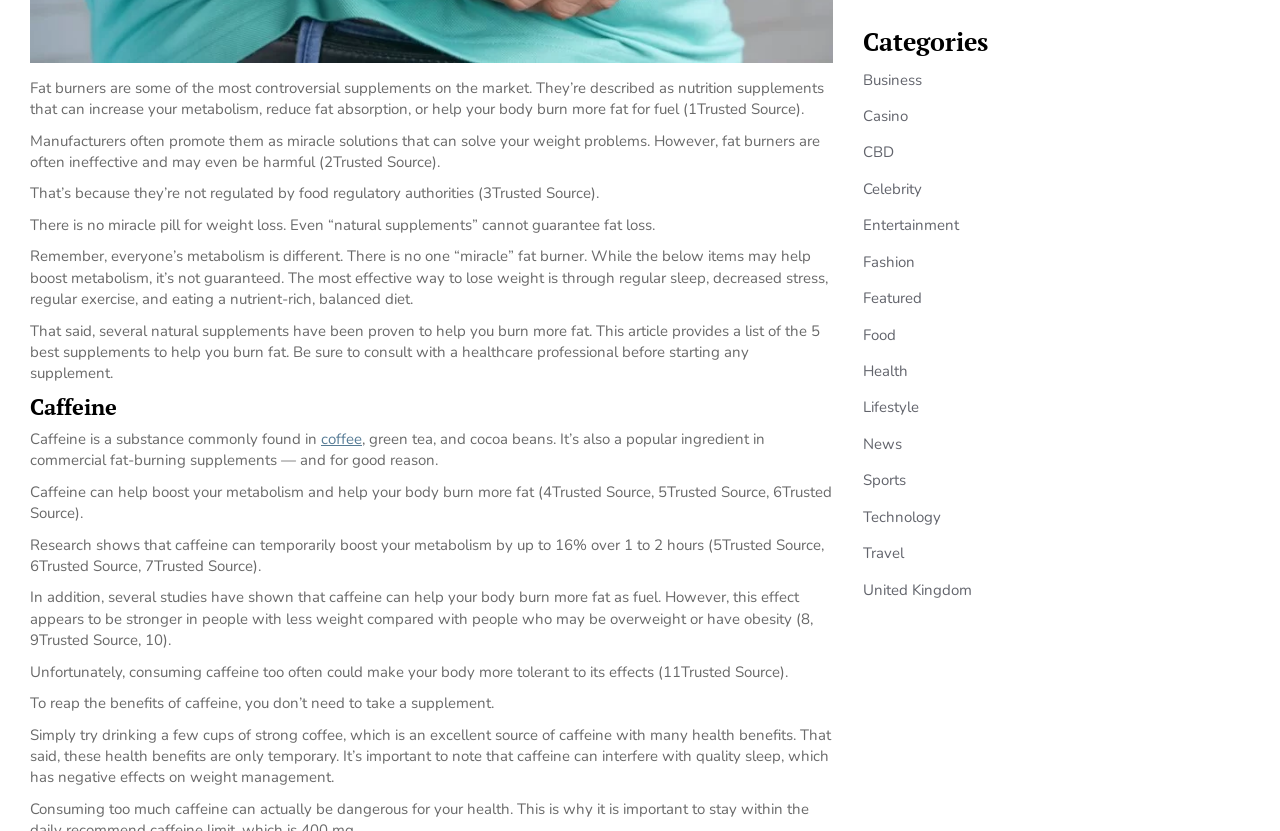Provide the bounding box coordinates of the HTML element this sentence describes: "United Kingdom".

[0.674, 0.697, 0.76, 0.721]